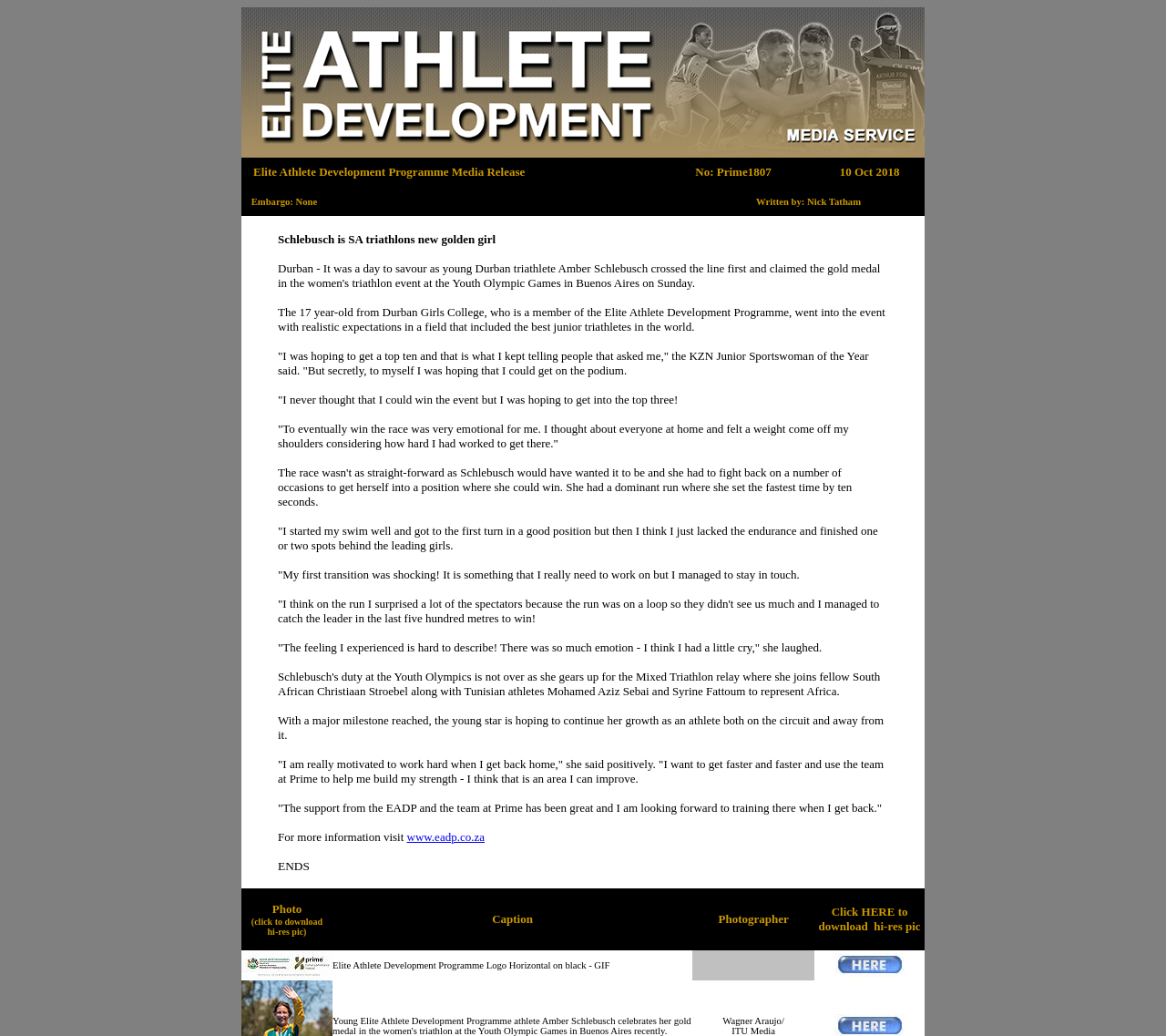Write an extensive caption that covers every aspect of the webpage.

The webpage is about the Elite Athlete Development Programme, specifically a media release about a 17-year-old triathlete, Schlebusch, who won a major event. 

At the top of the page, there is an image spanning about 60% of the page width, followed by a table with three rows. The first row contains a title "Elite Athlete Development Programme Media Release" on the left, "No: Prime1807" in the middle, and "10 Oct 2018" on the right. The second row has "Embargo: None" on the left and "Written by: Nick Tatham" on the right. The third row takes up most of the page and contains a blockquote with a news article about Schlebusch's win.

The article is divided into several paragraphs, describing Schlebusch's experience, her expectations, and her emotions after winning the event. There are nine paragraphs in total, with the last one mentioning her plans to continue training and improving her strength.

Below the article, there is another table with a single row, containing information about a photo, including a caption, photographer, and a link to download a high-resolution picture. 

At the very bottom of the page, there is a final table with a single row, containing the Elite Athlete Development Programme logo on the left, and two links to download images on the right.